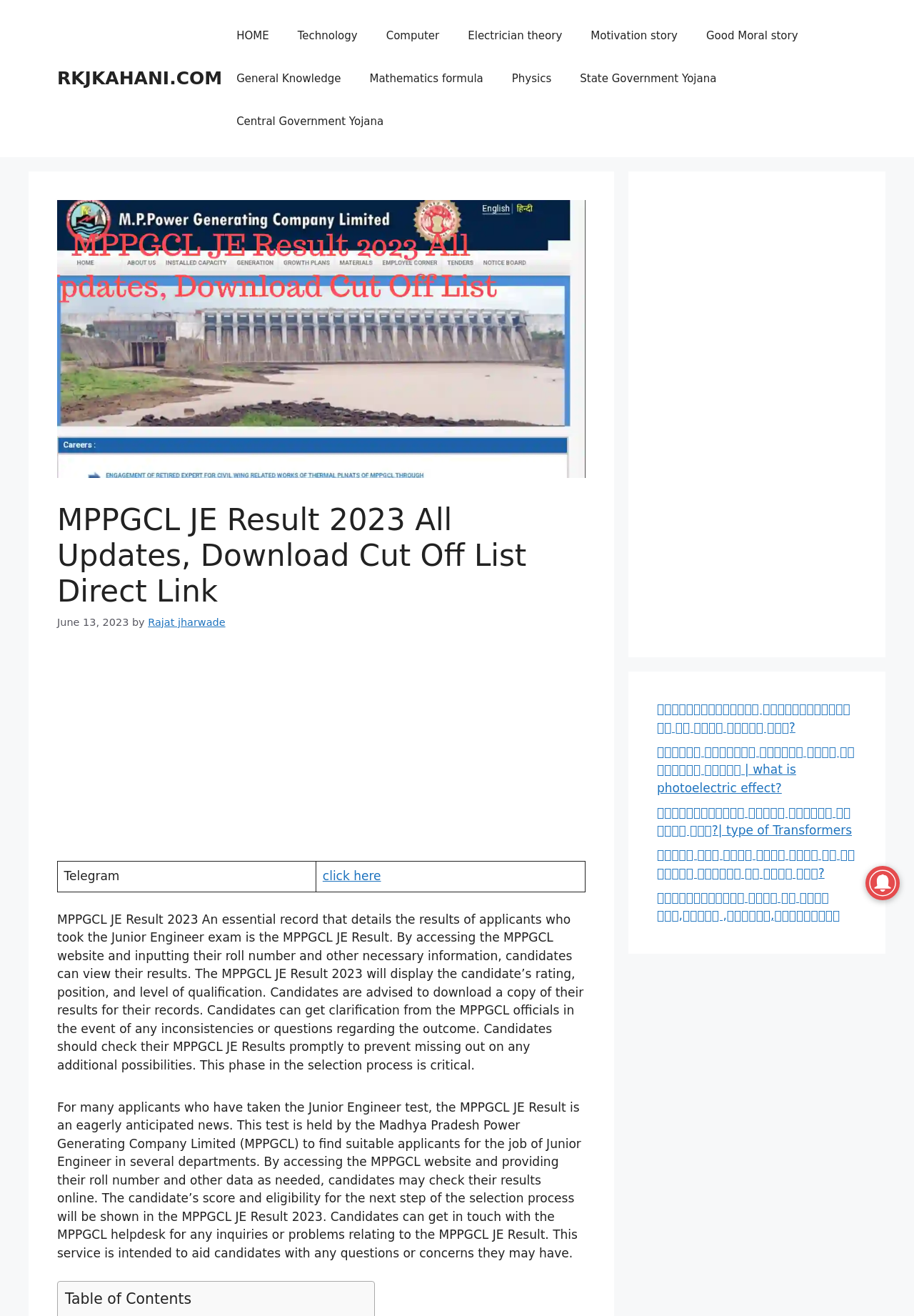Locate the bounding box coordinates of the clickable area to execute the instruction: "Click on RKJKAHANI.COM link". Provide the coordinates as four float numbers between 0 and 1, represented as [left, top, right, bottom].

[0.062, 0.052, 0.243, 0.067]